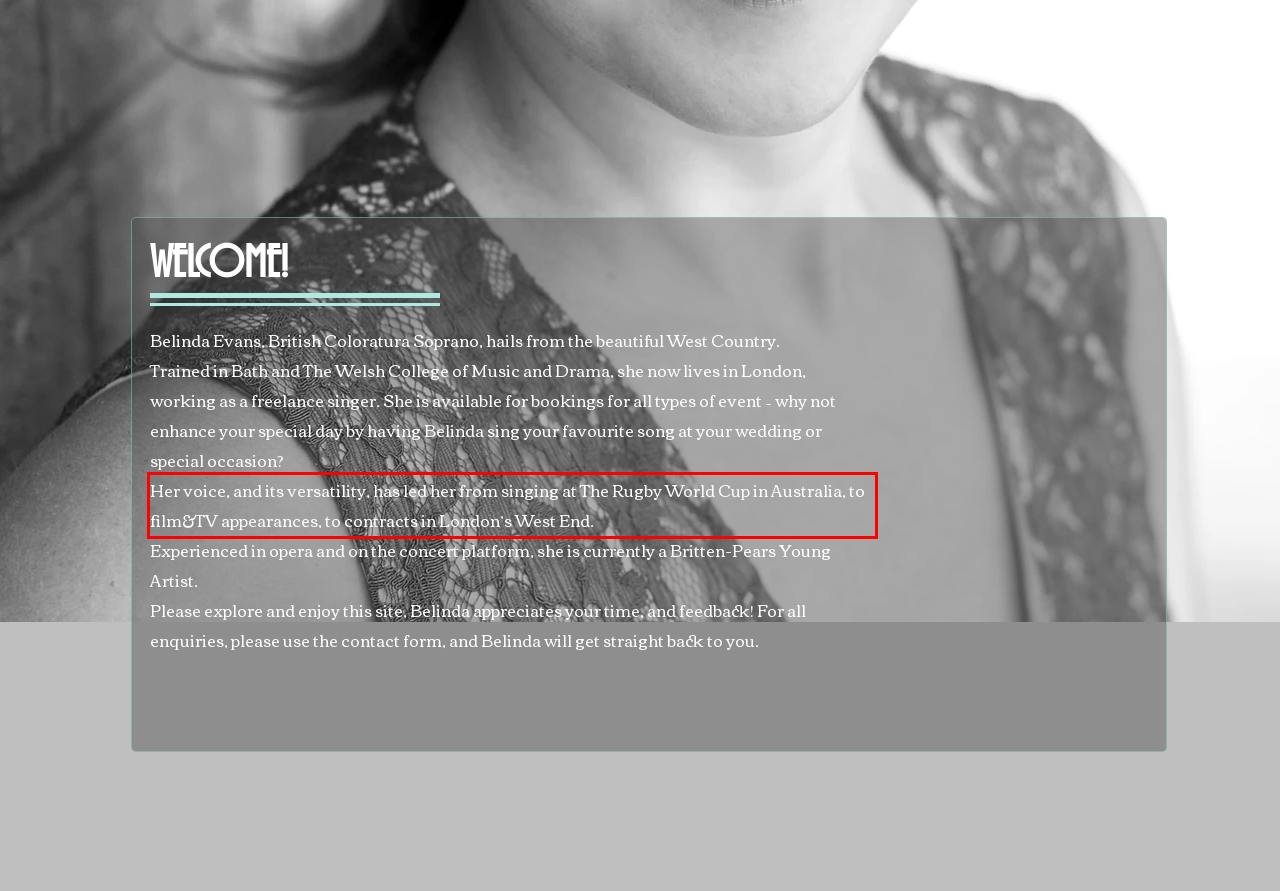Look at the screenshot of the webpage, locate the red rectangle bounding box, and generate the text content that it contains.

Her voice, and its versatility, has led her from singing at The Rugby World Cup in Australia, to film&TV appearances, to contracts in London’s West End.